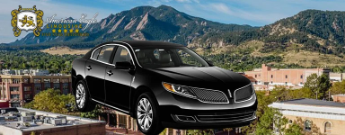What type of experience does American Eagle Limousine aim to provide?
Using the image provided, answer with just one word or phrase.

Unforgettable